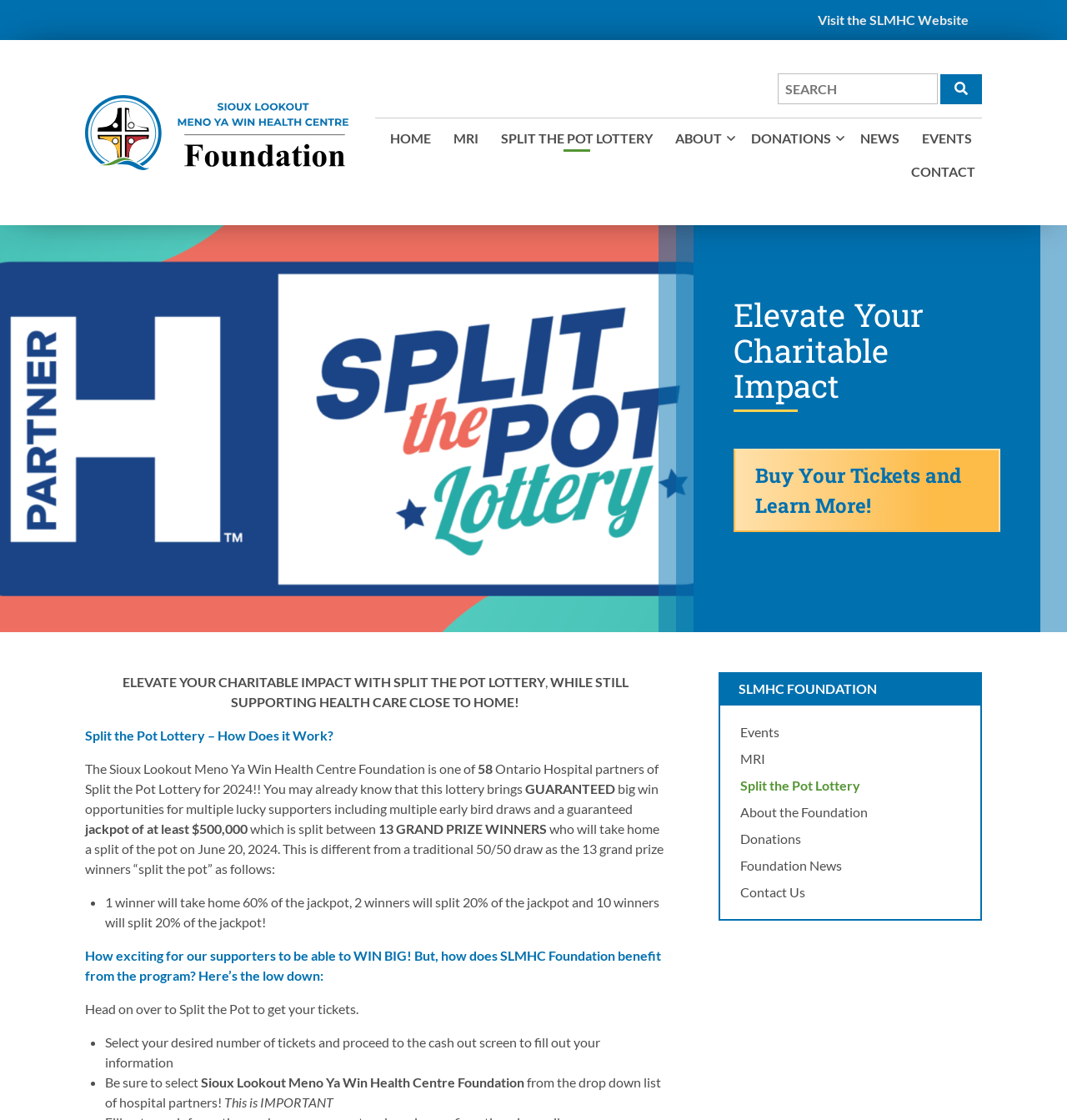Write an extensive caption that covers every aspect of the webpage.

The webpage is about the Split the Pot Lottery, a charitable initiative supporting healthcare close to home. At the top, there is a navigation menu with links to the SLMHC Website, HOME, MRI, SPLIT THE POT LOTTERY, ABOUT, DONATIONS, NEWS, EVENTS, and CONTACT. Below the navigation menu, there is a search bar with a search icon and a button to submit the search query.

The main content of the webpage is divided into two sections. On the left side, there is a large section with a heading "Elevate Your Charitable Impact" and a link to "Buy Your Tickets and Learn More!" Below this heading, there is a brief description of the Split the Pot Lottery, explaining how it works and its benefits.

On the right side, there is a narrower section with multiple links to various pages, including Events, MRI, Split the Pot Lottery, About the Foundation, Donations, Foundation News, and Contact Us.

The main content section also includes several paragraphs of text explaining the Split the Pot Lottery program in more detail. The text describes how the lottery works, including the guaranteed jackpot and the split of the pot among 13 grand prize winners. It also explains how the SLMHC Foundation benefits from the program and provides instructions on how to purchase tickets.

At the bottom of the page, there is a link to the SLMHC Foundation website and a social media icon.